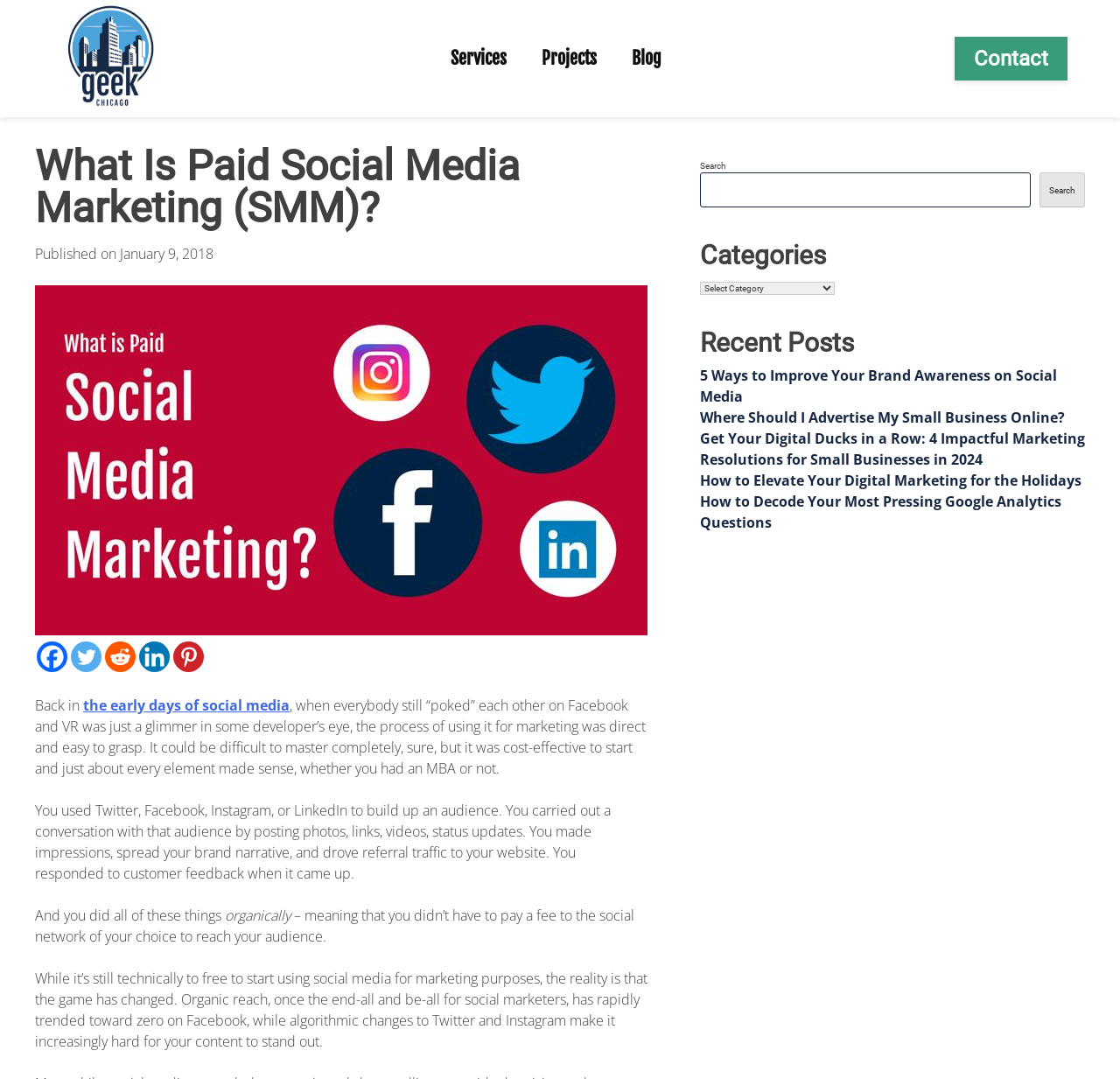Predict the bounding box coordinates of the area that should be clicked to accomplish the following instruction: "View the Recent Posts". The bounding box coordinates should consist of four float numbers between 0 and 1, i.e., [left, top, right, bottom].

[0.625, 0.306, 0.969, 0.33]